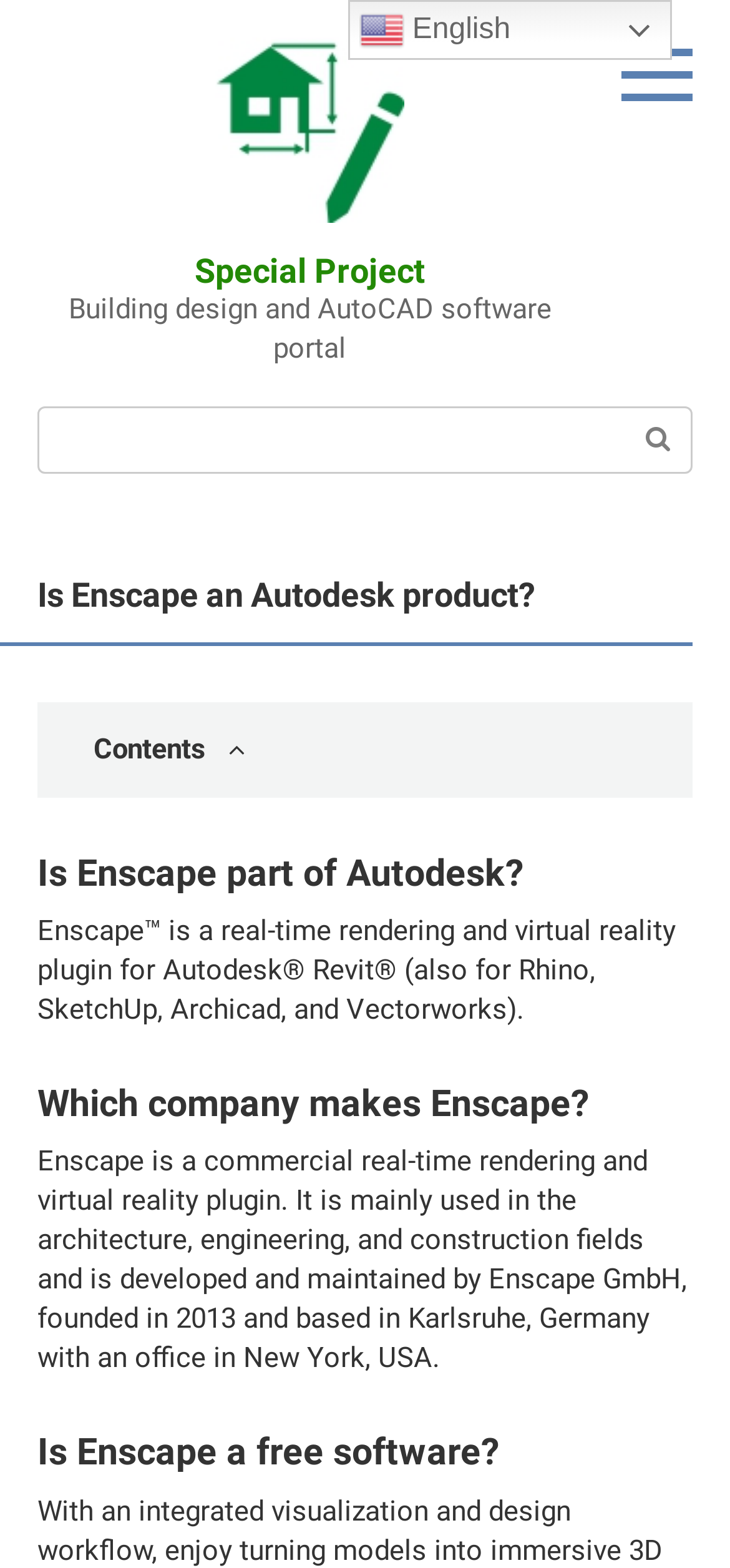Provide a thorough summary of the webpage.

The webpage is about Enscape, a real-time rendering and virtual reality plugin. At the top left, there is a link to "Skip to content". Below it, there are two links to "Special Project" with an accompanying image, positioned side by side. To the right of these links, there is a static text describing the webpage as a "Building design and AutoCAD software portal". 

A search bar is located below, with a label "Search:" and a textbox to input search queries. A search button with a magnifying glass icon is positioned to the right of the textbox. 

The main content of the webpage is divided into sections, each with a heading. The first heading asks "Is Enscape an Autodesk product?" followed by a paragraph of text describing Enscape as a plugin for Autodesk Revit and other software. 

Below this section, there are three more sections with headings "Is Enscape part of Autodesk?", "Which company makes Enscape?", and "Is Enscape a free software?". Each section has a corresponding paragraph of text providing answers to these questions. 

At the top right, there is a link to switch the language to English, accompanied by a small flag icon.